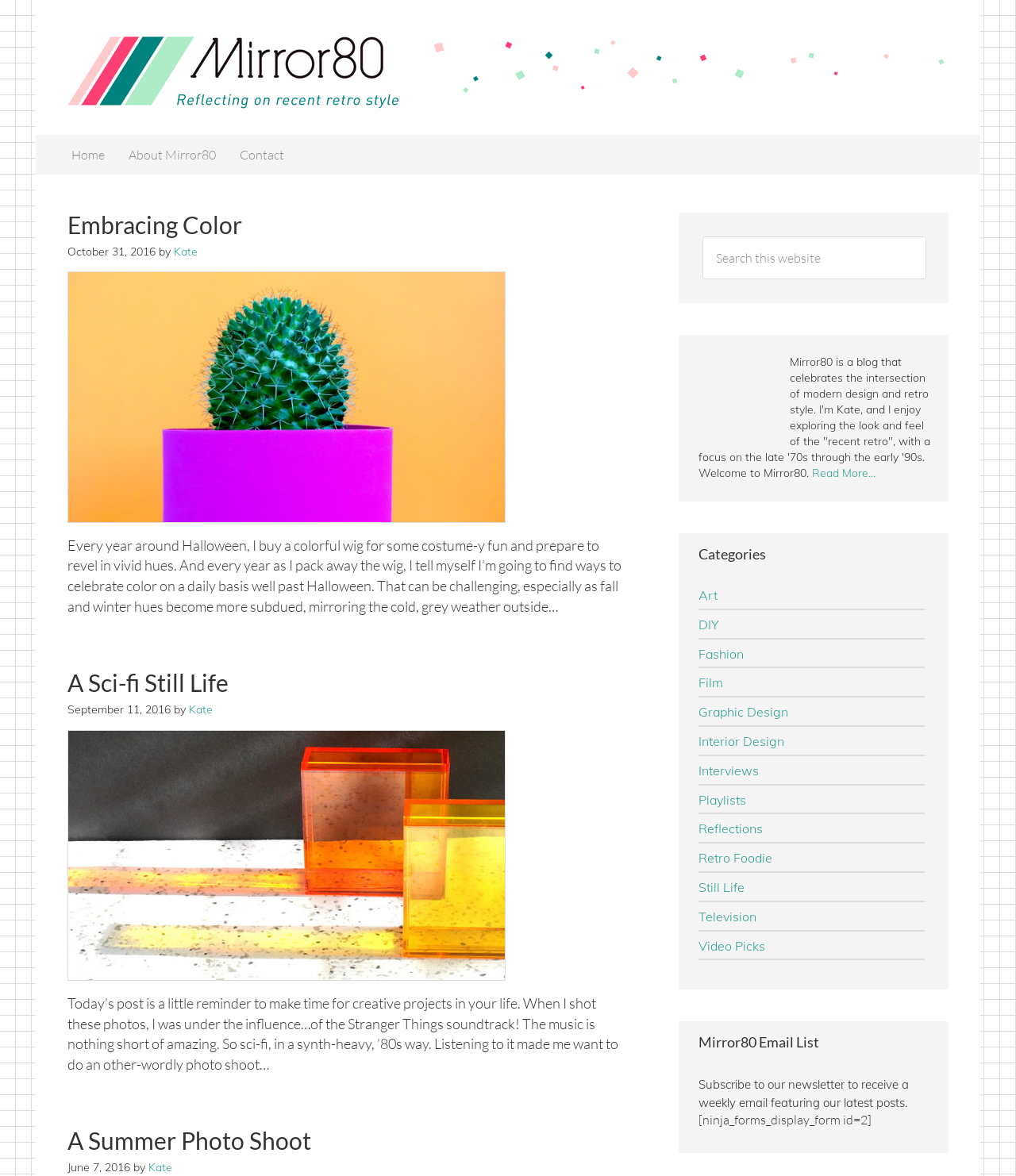Determine the coordinates of the bounding box for the clickable area needed to execute this instruction: "subscribe to the Mirror80 email list".

[0.688, 0.916, 0.895, 0.944]